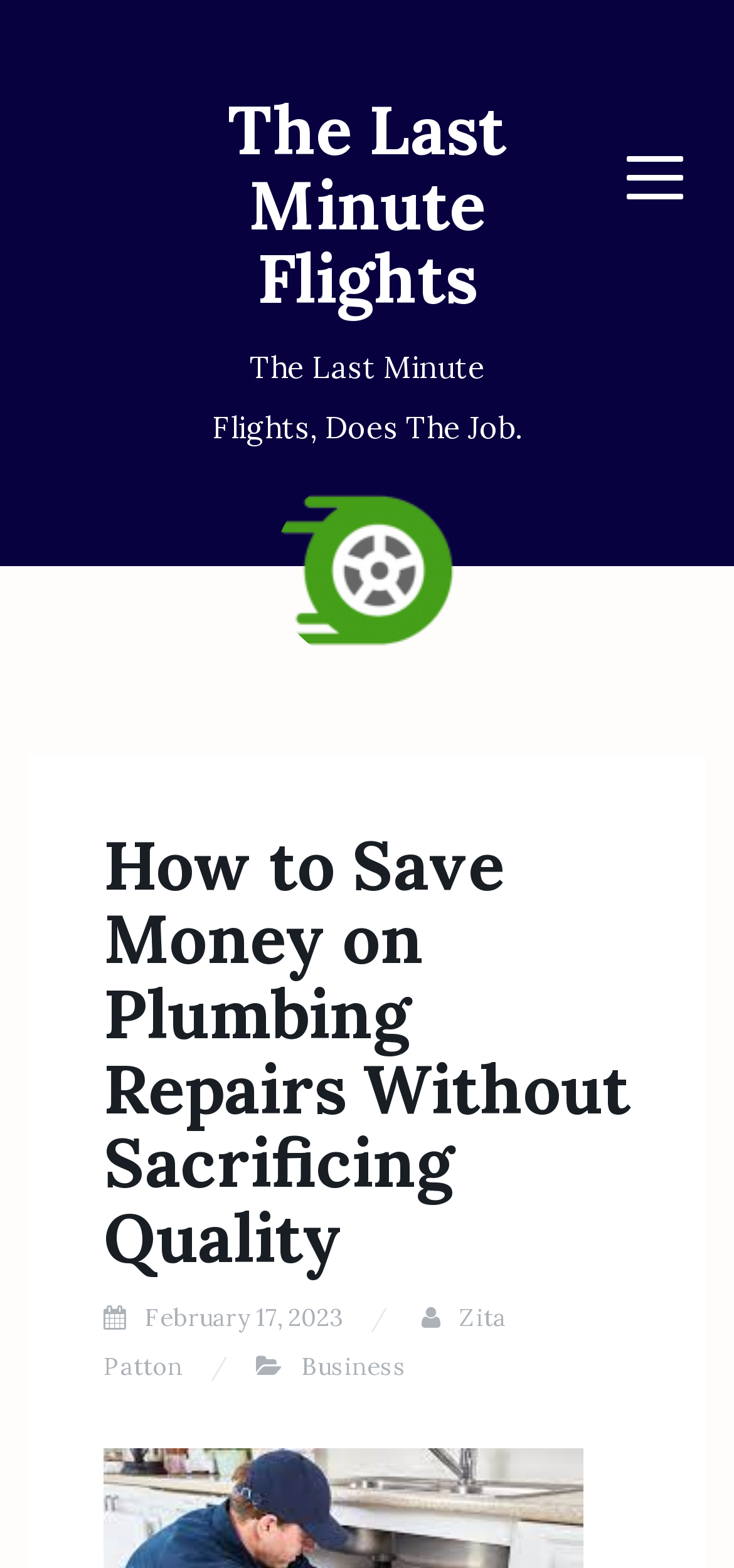What is the name of the author of this article?
Based on the visual details in the image, please answer the question thoroughly.

I found the author's name by looking at the link element with the text 'Zita Patton' which is located below the main heading and above the 'Business' link.